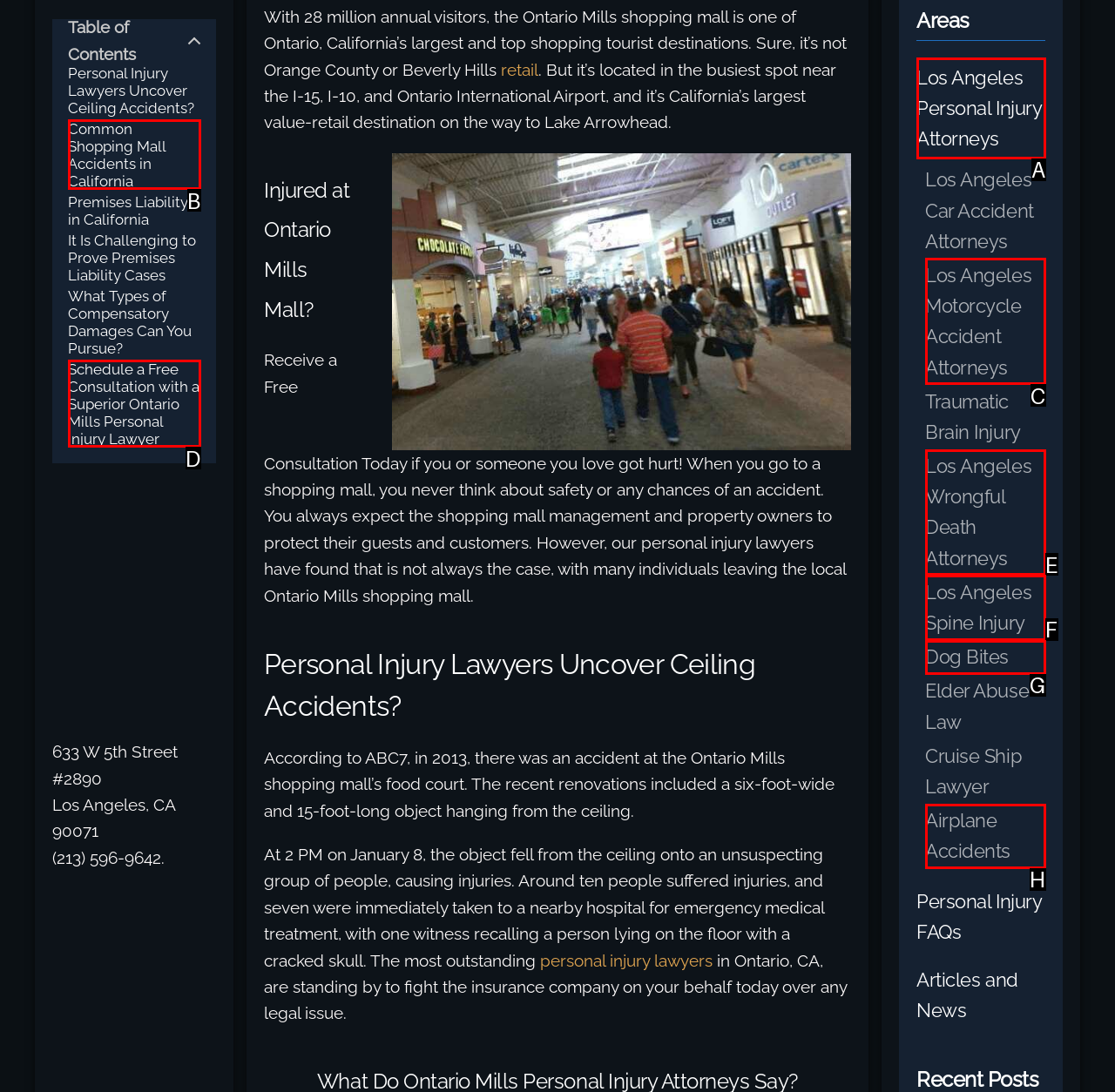Find the option that best fits the description: Los Angeles Spine Injury. Answer with the letter of the option.

F